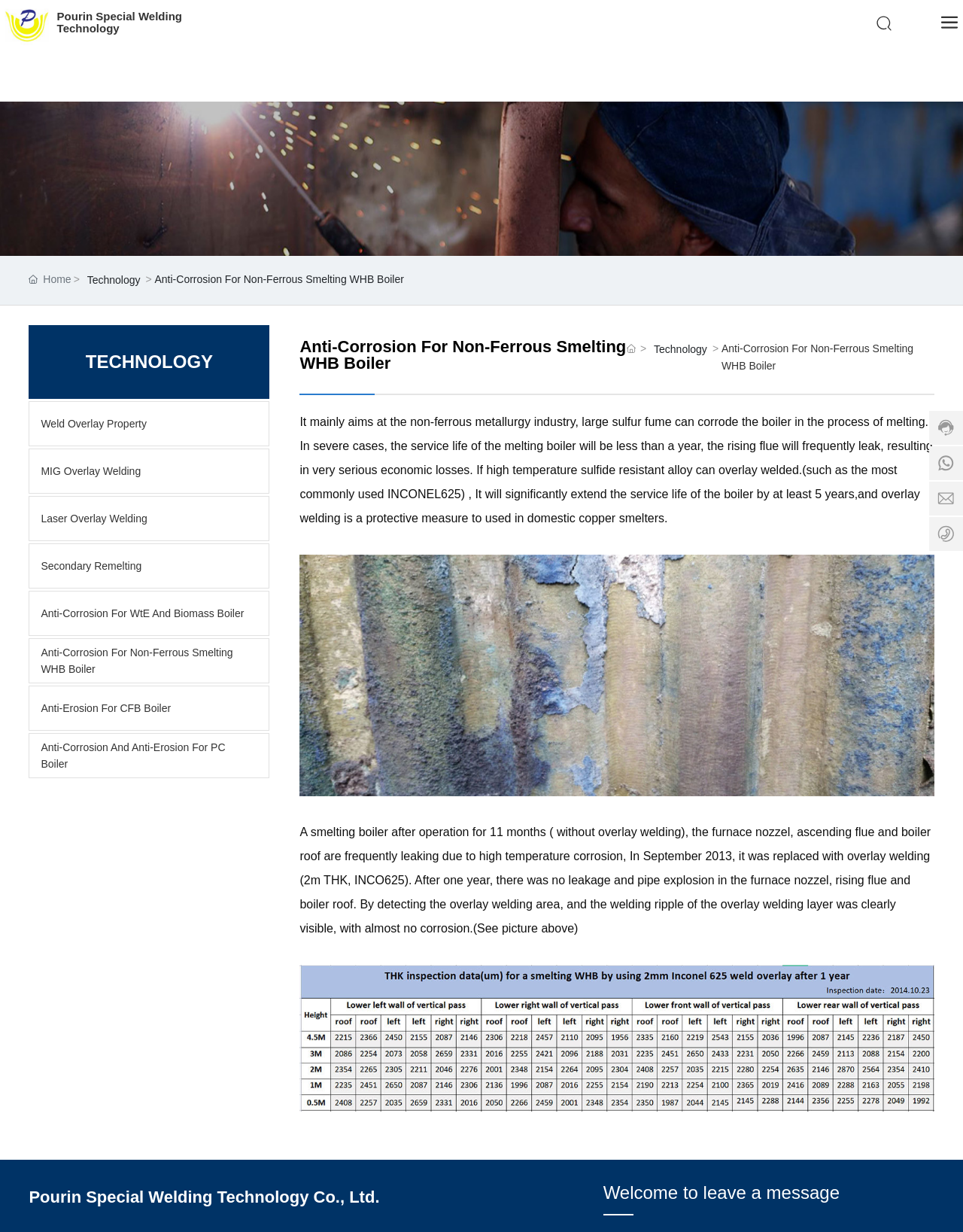What is the company name mentioned on the webpage? Please answer the question using a single word or phrase based on the image.

Pourin Special Welding Technology Co., Ltd.